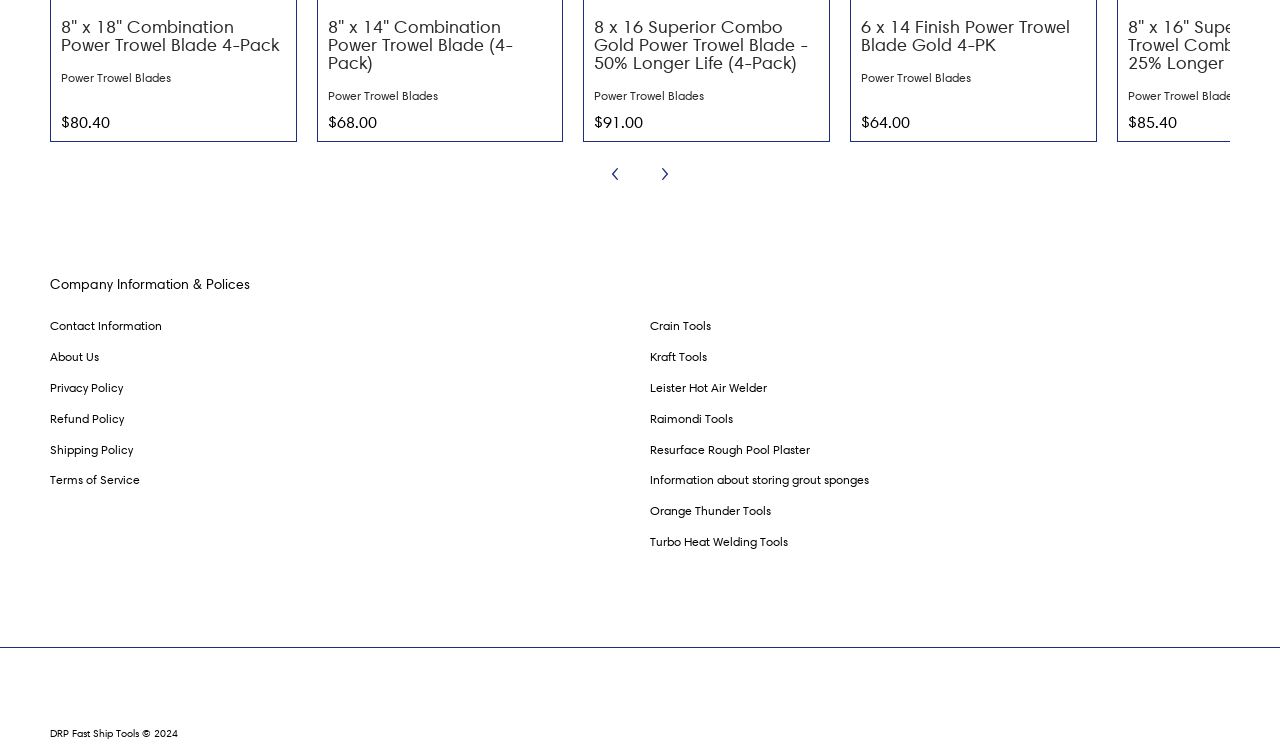Please identify the coordinates of the bounding box for the clickable region that will accomplish this instruction: "Navigate to the next page".

[0.502, 0.202, 0.536, 0.261]